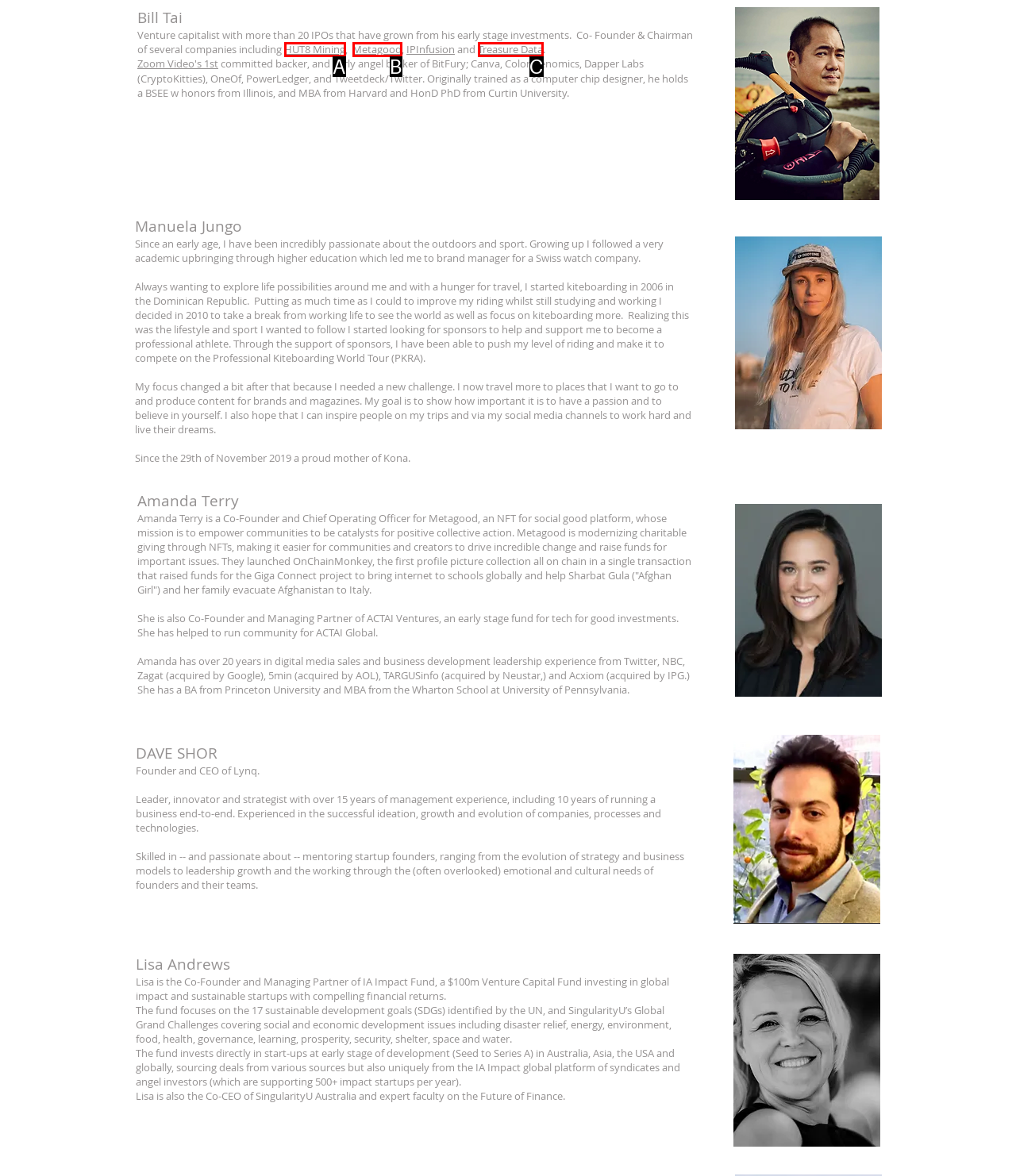Match the following description to a UI element: HUT8 Mining
Provide the letter of the matching option directly.

A